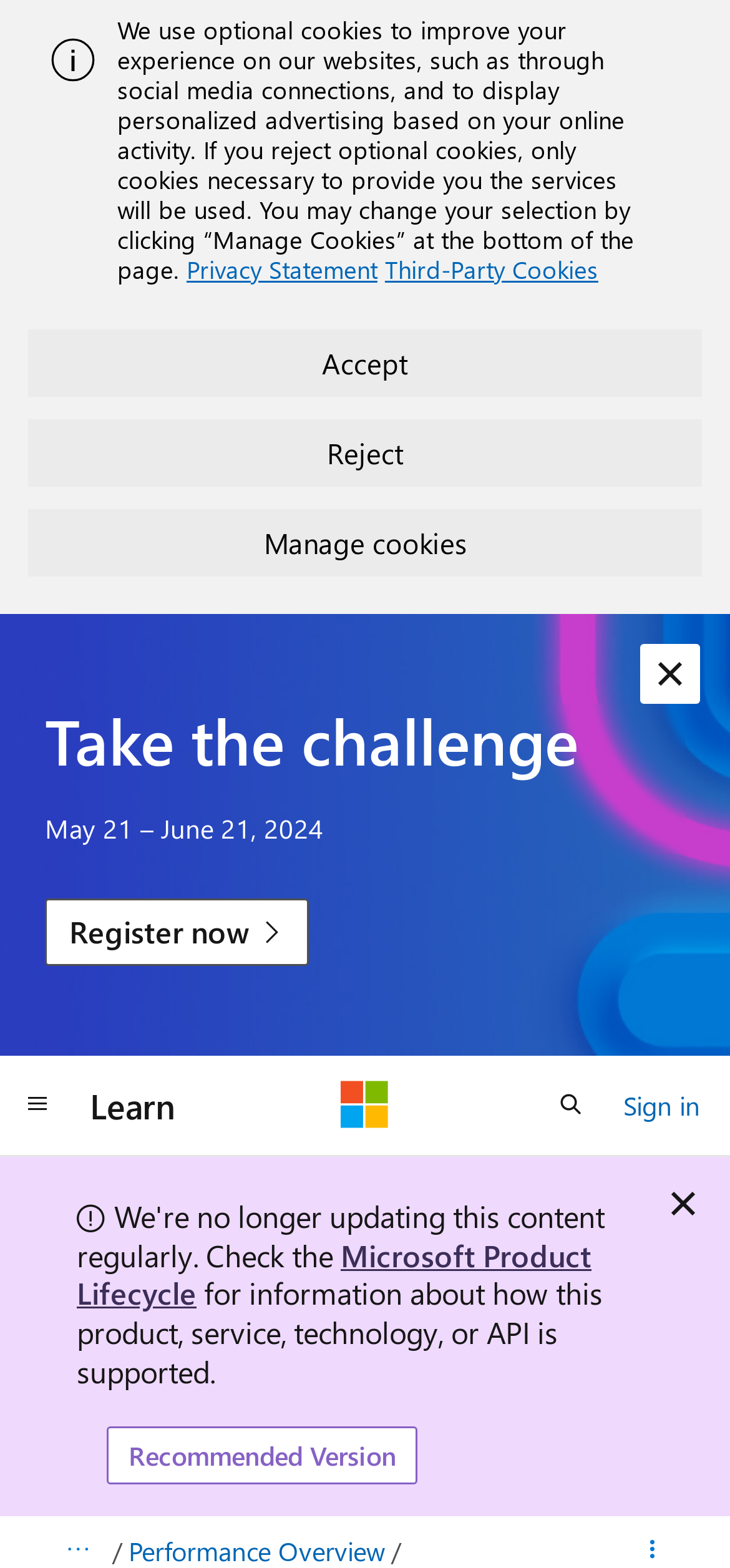Please indicate the bounding box coordinates for the clickable area to complete the following task: "View Microsoft Product Lifecycle". The coordinates should be specified as four float numbers between 0 and 1, i.e., [left, top, right, bottom].

[0.105, 0.787, 0.81, 0.837]